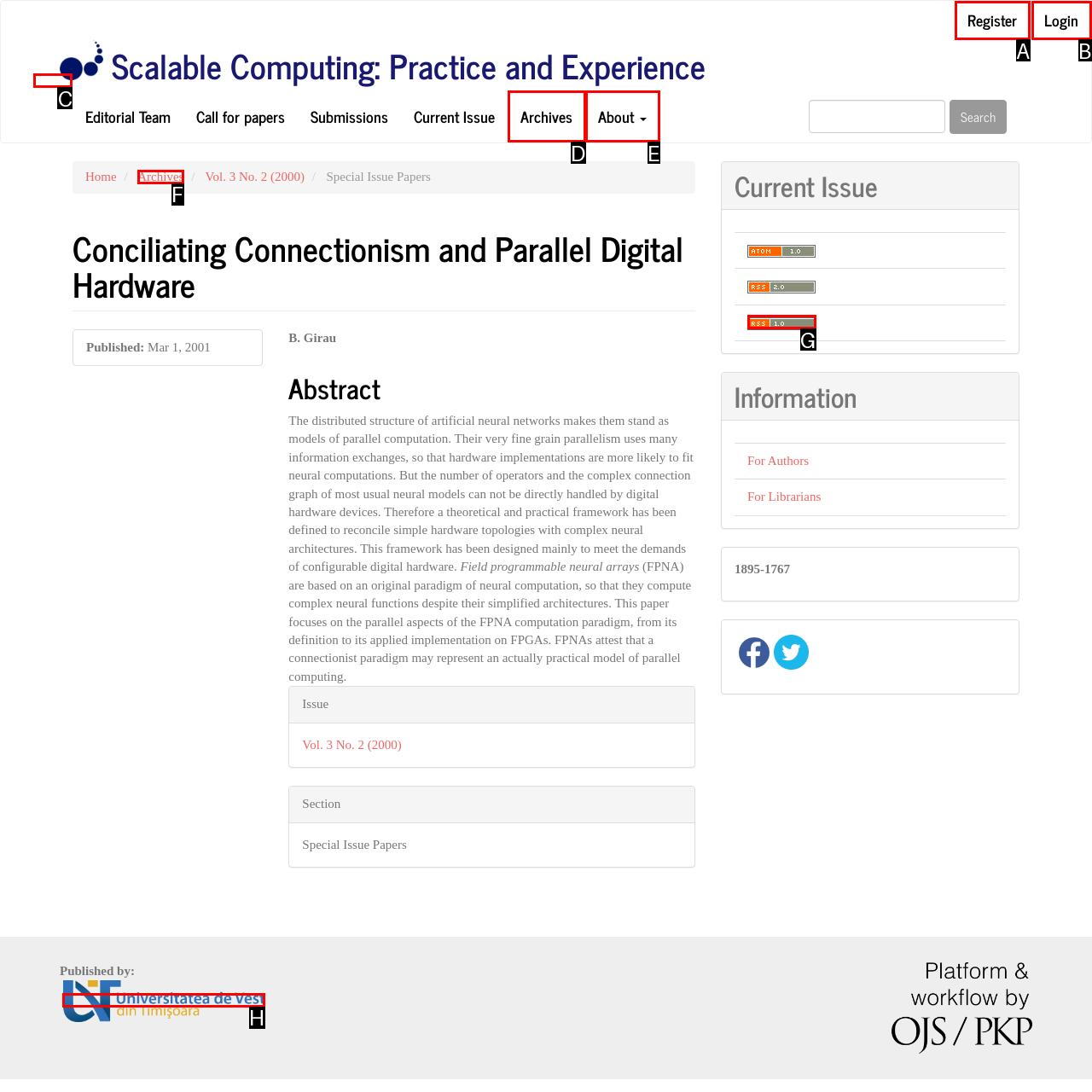Based on the element description: Archives, choose the best matching option. Provide the letter of the option directly.

F